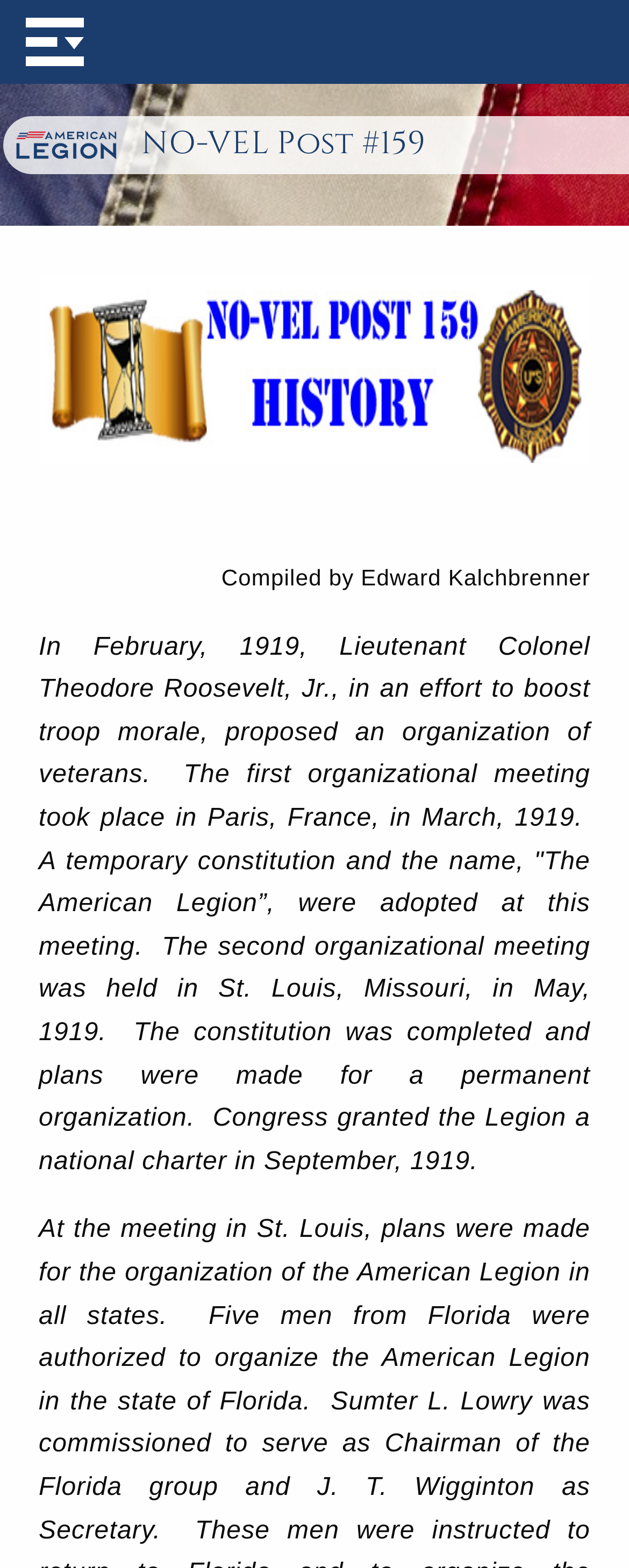Who proposed the organization of veterans?
Please use the visual content to give a single word or phrase answer.

Lieutenant Colonel Theodore Roosevelt, Jr.